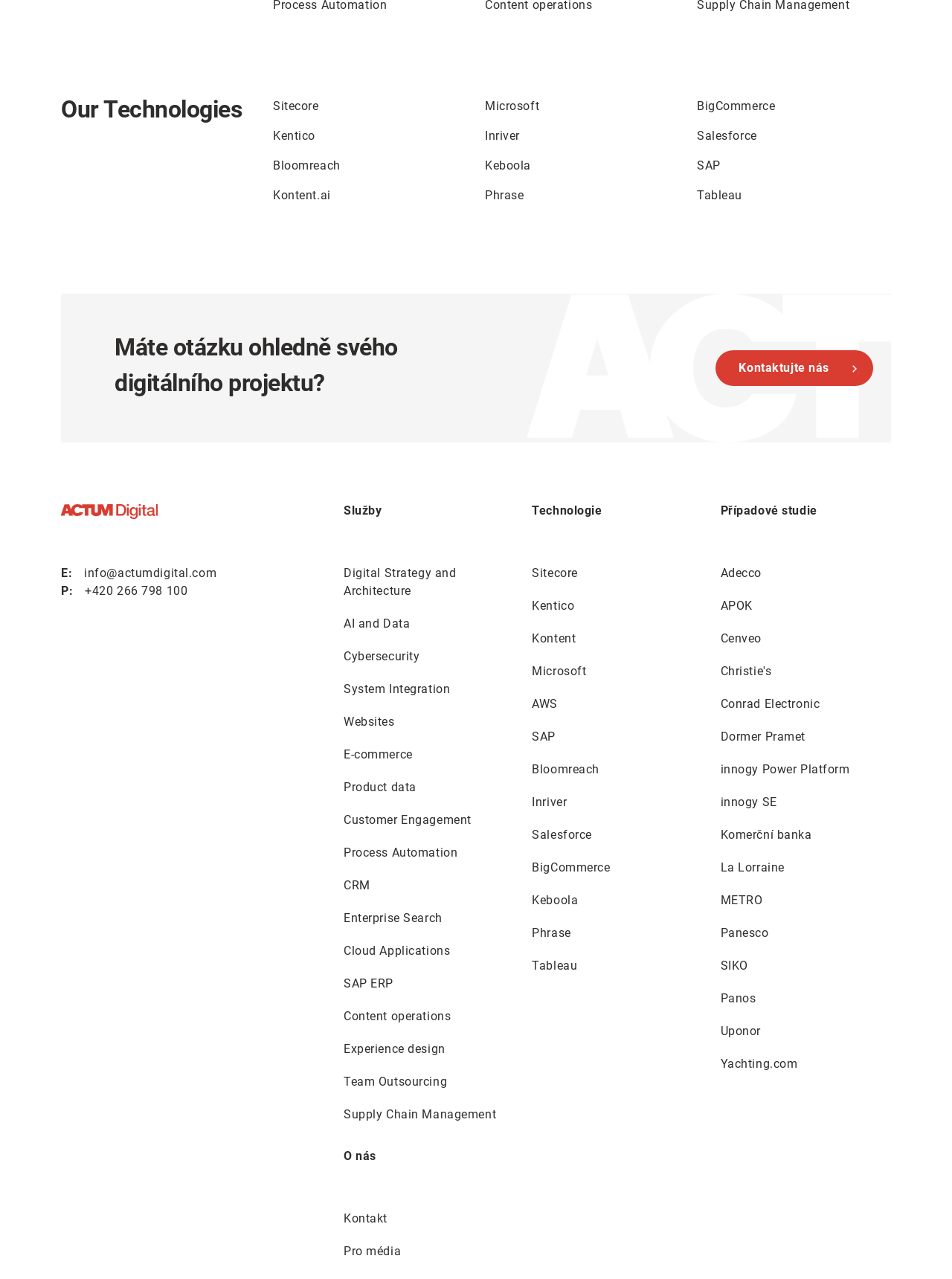Please specify the bounding box coordinates of the area that should be clicked to accomplish the following instruction: "Learn more about the 'Adecco' case study". The coordinates should consist of four float numbers between 0 and 1, i.e., [left, top, right, bottom].

[0.757, 0.441, 0.936, 0.455]